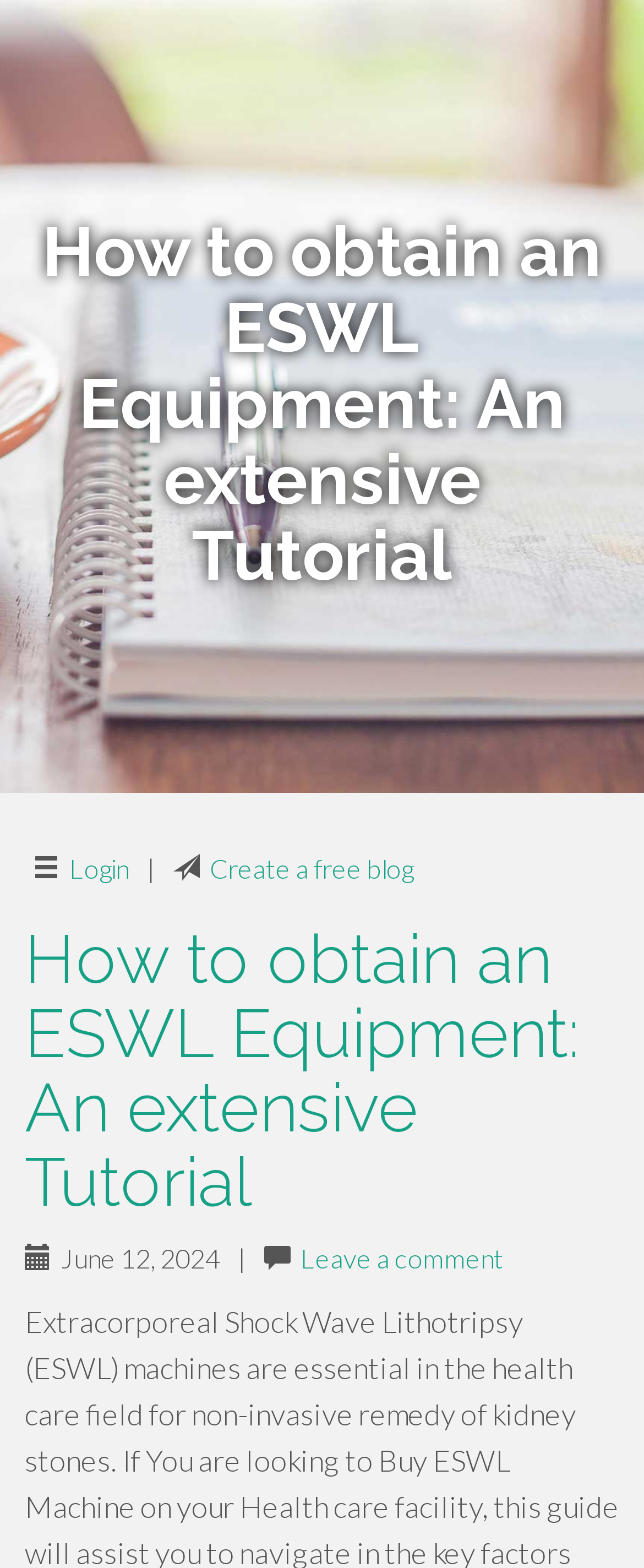Give the bounding box coordinates for the element described by: "Create a free blog".

[0.326, 0.544, 0.641, 0.564]